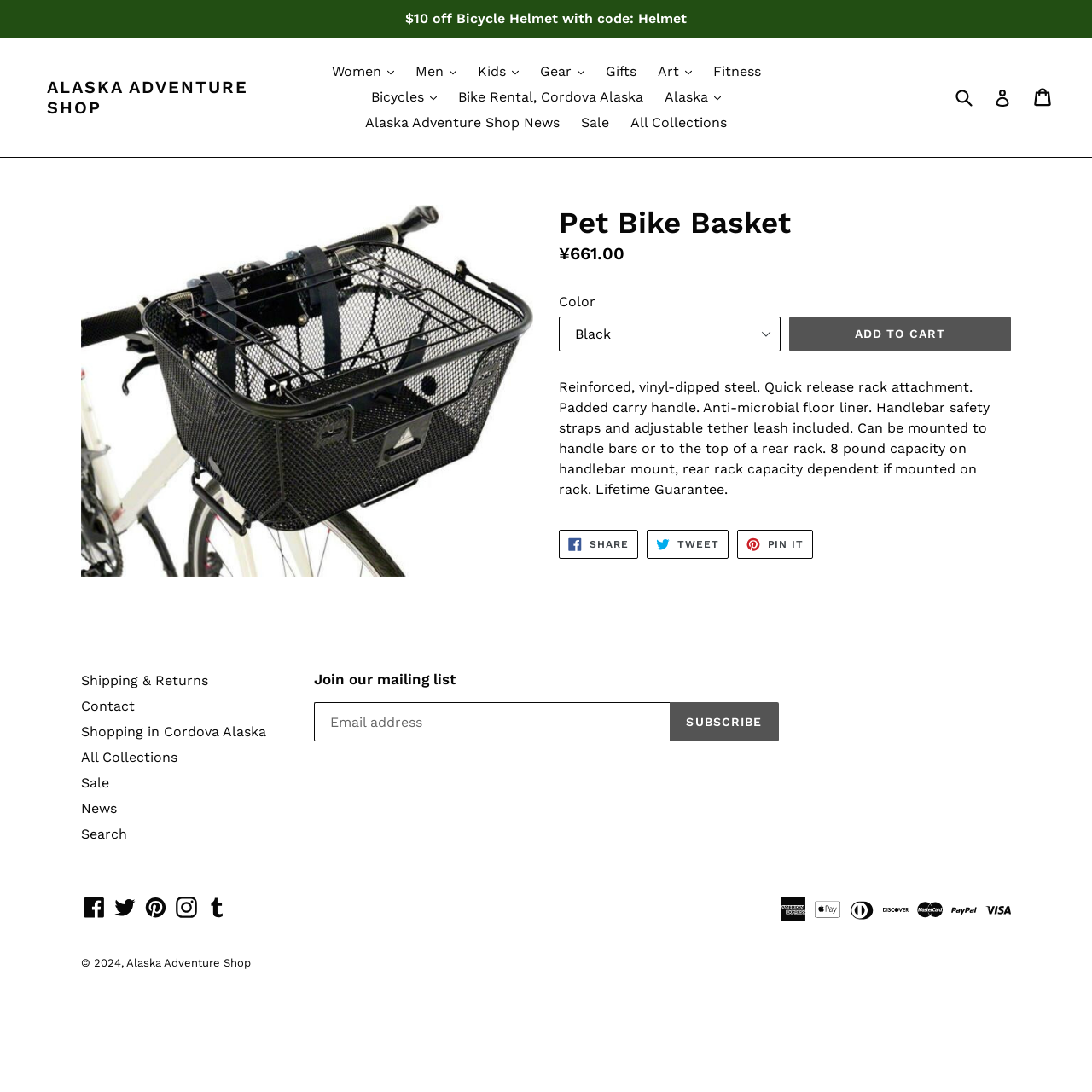Find and indicate the bounding box coordinates of the region you should select to follow the given instruction: "Add Pet Bike Basket to cart".

[0.723, 0.29, 0.926, 0.322]